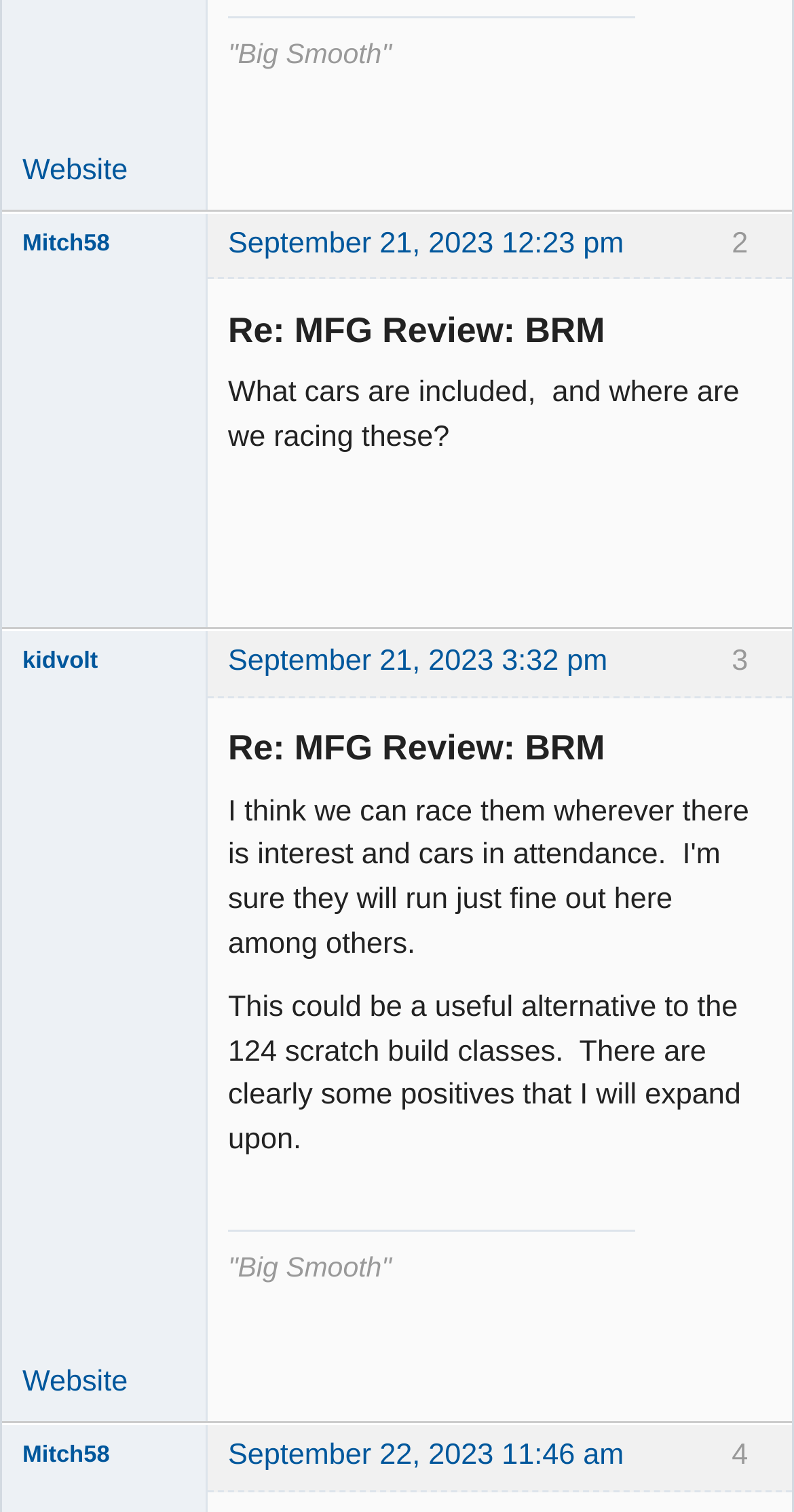Answer the question in a single word or phrase:
What is the status of the user 'kidvolt'?

Offline